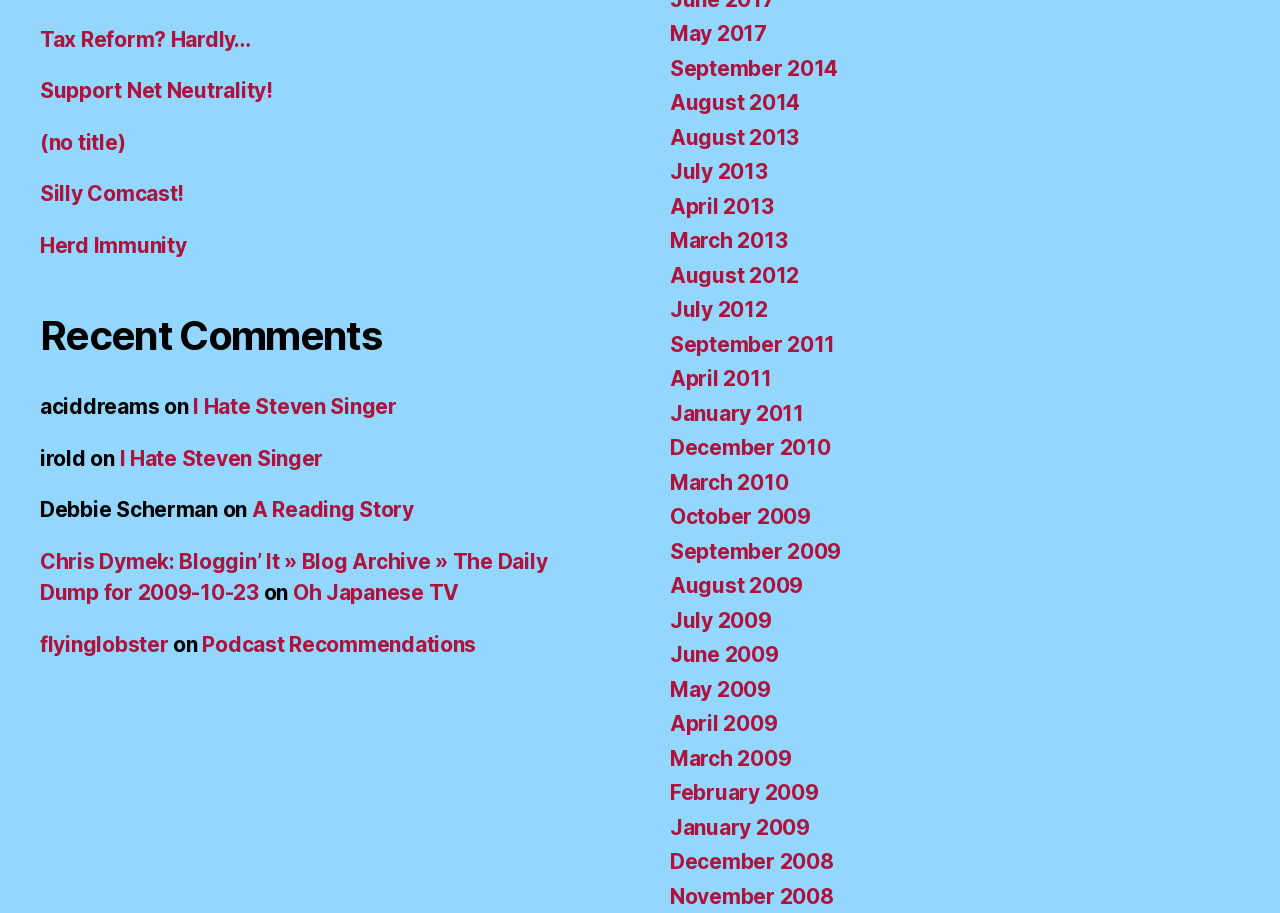Identify the bounding box coordinates of the region that should be clicked to execute the following instruction: "Read 'Tax Reform? Hardly…'".

[0.031, 0.029, 0.196, 0.057]